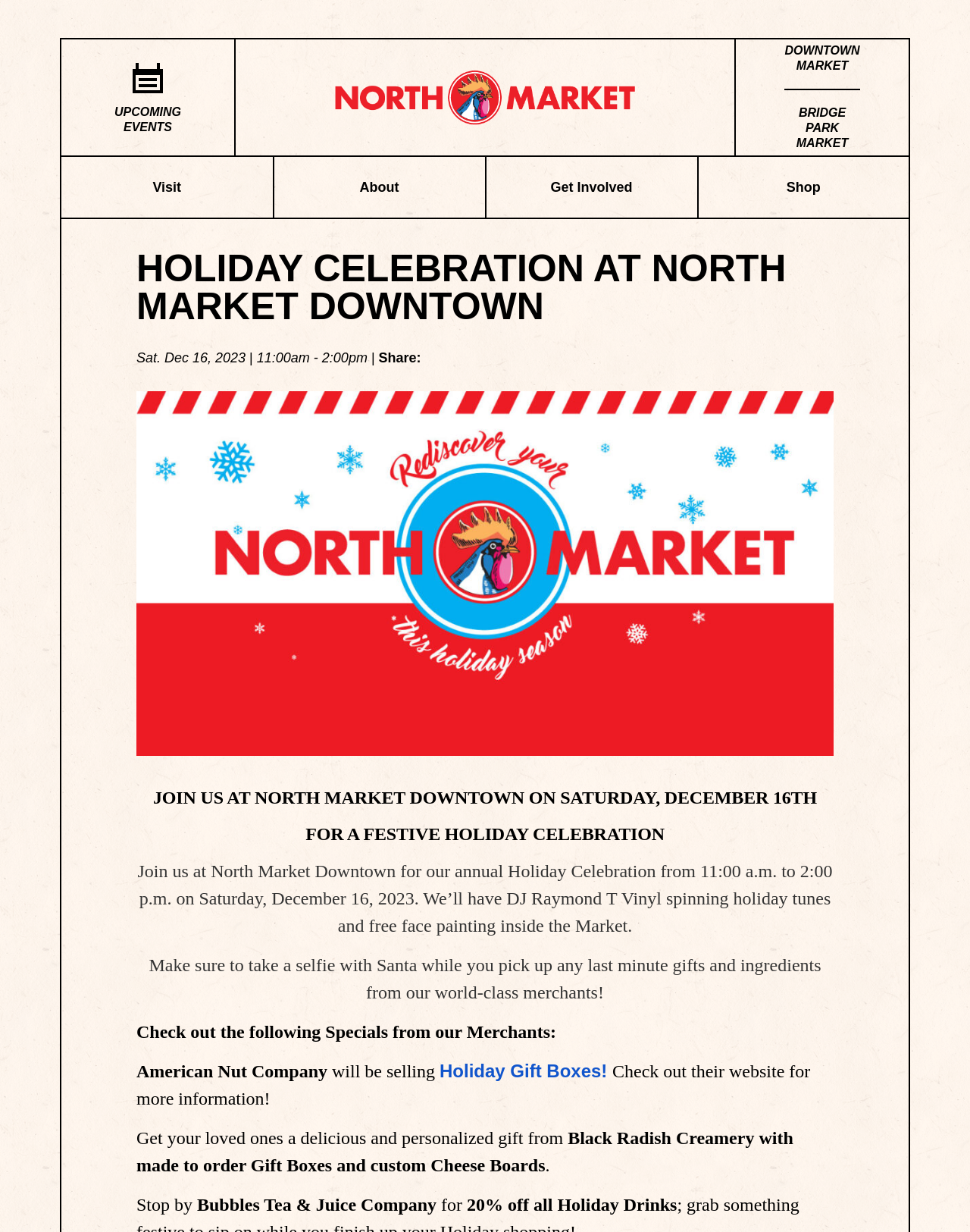Given the description "Author Index", provide the bounding box coordinates of the corresponding UI element.

None